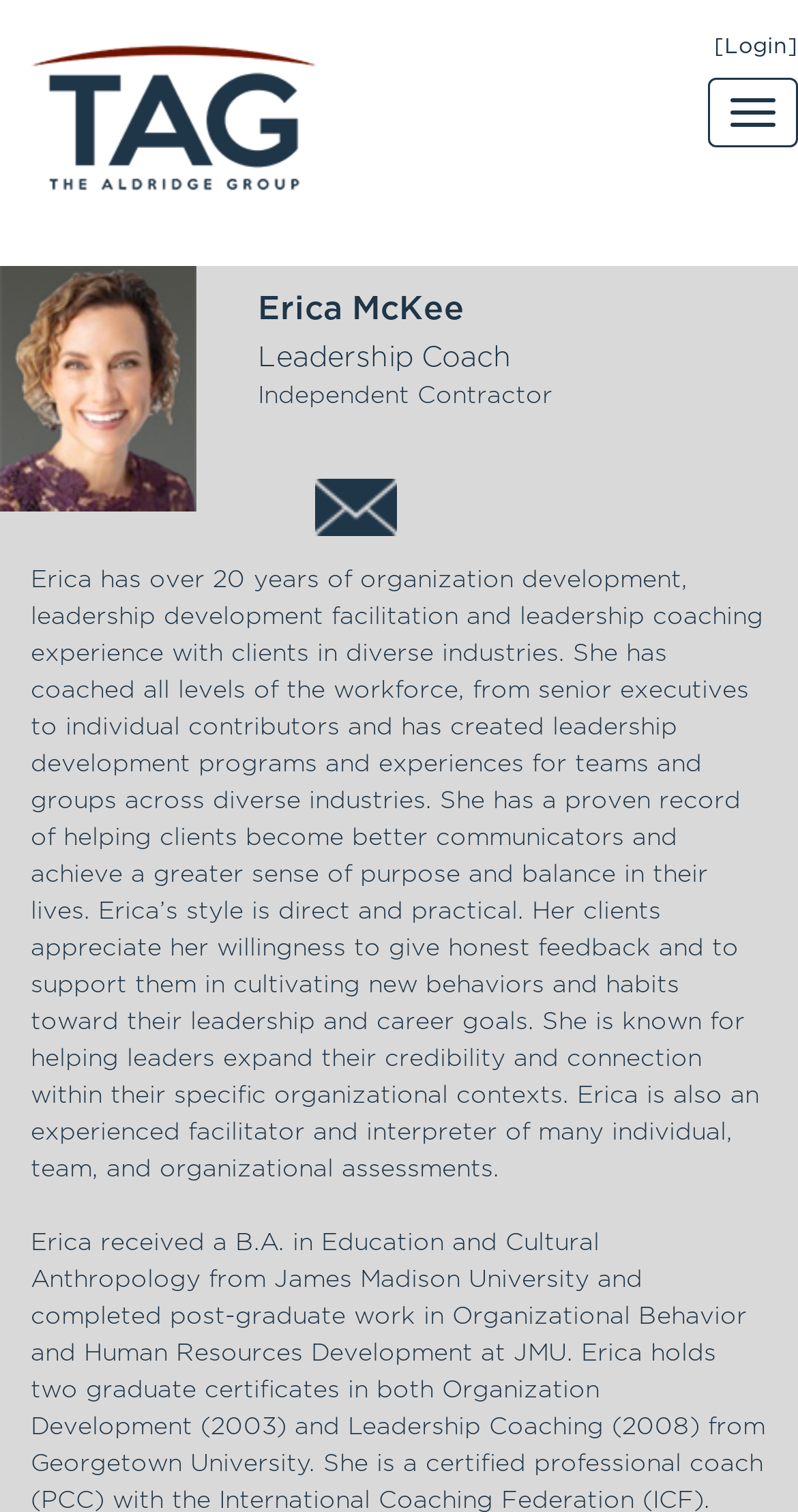Provide a thorough and detailed response to the question by examining the image: 
What is Erica McKee's profession?

Based on the webpage, Erica McKee's profession is mentioned as 'Leadership Coach' in the StaticText element with bounding box coordinates [0.323, 0.227, 0.641, 0.246]. This text is located below her name, indicating her occupation.